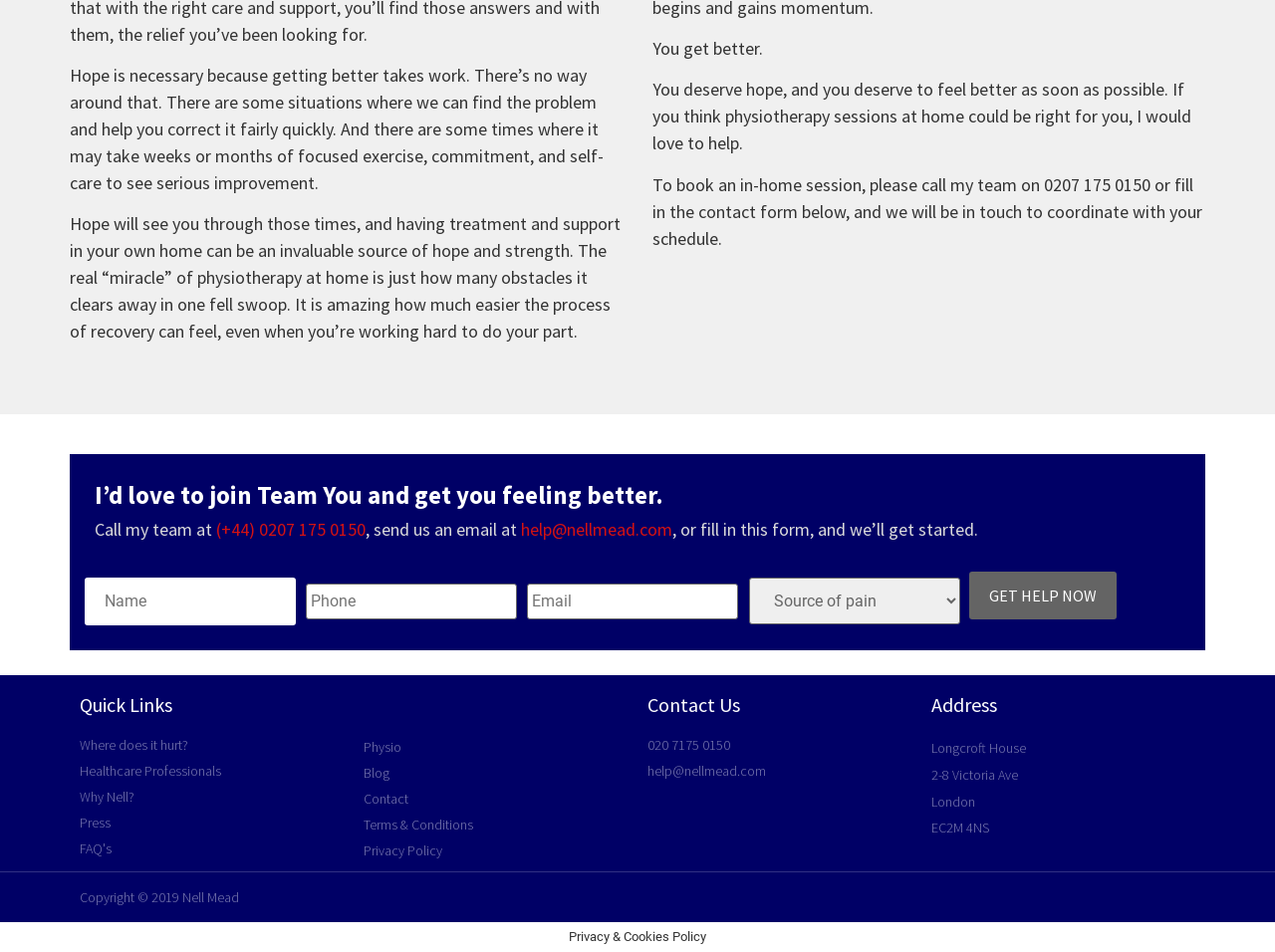Given the element description "name="input_4" placeholder="Phone"", identify the bounding box of the corresponding UI element.

[0.24, 0.613, 0.405, 0.651]